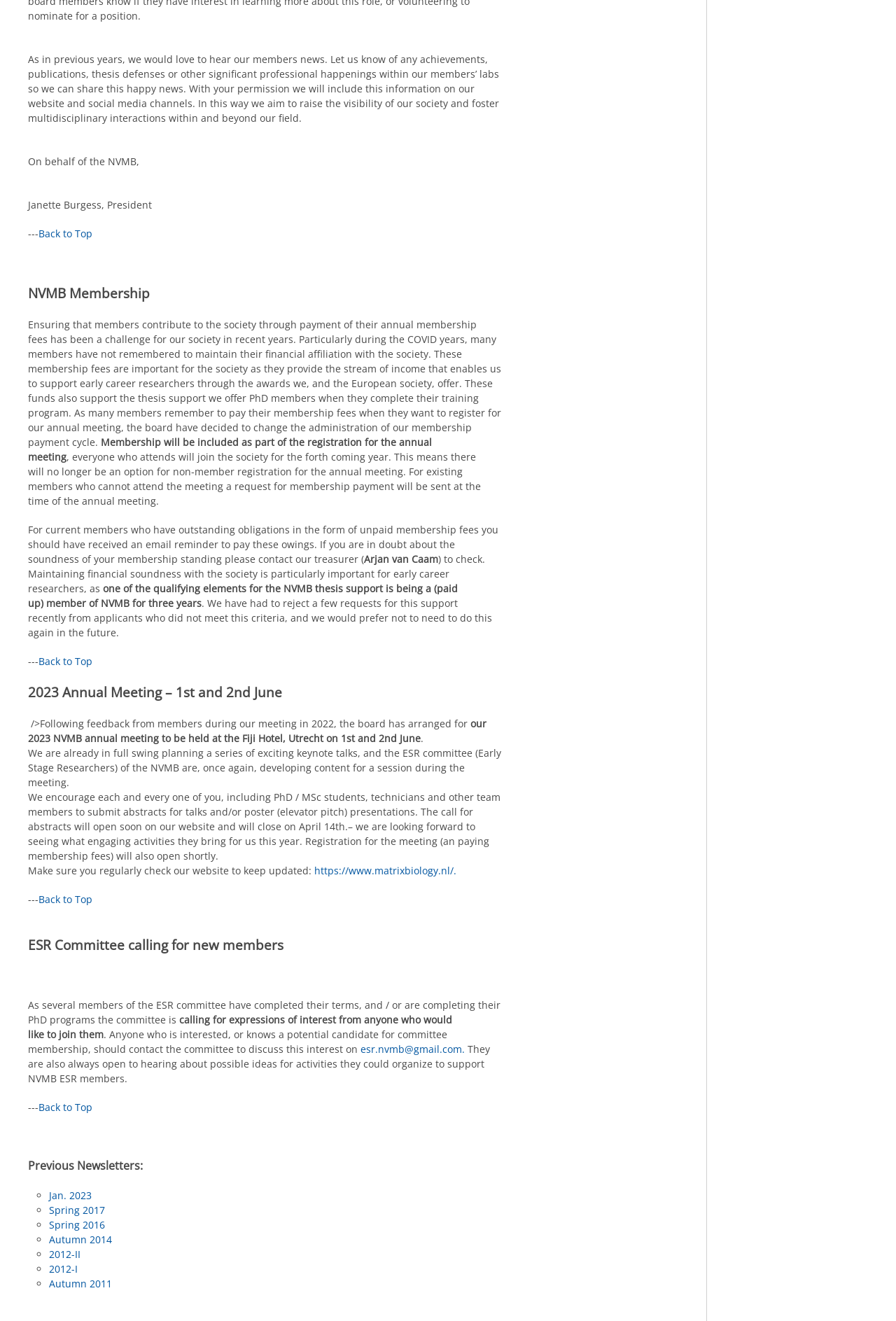Locate the bounding box coordinates of the clickable area to execute the instruction: "check the website for updates". Provide the coordinates as four float numbers between 0 and 1, represented as [left, top, right, bottom].

[0.351, 0.654, 0.509, 0.664]